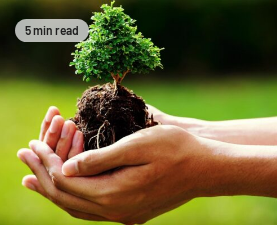Provide a single word or phrase answer to the question: 
What is the ambiance of the background in the image?

Serene and natural